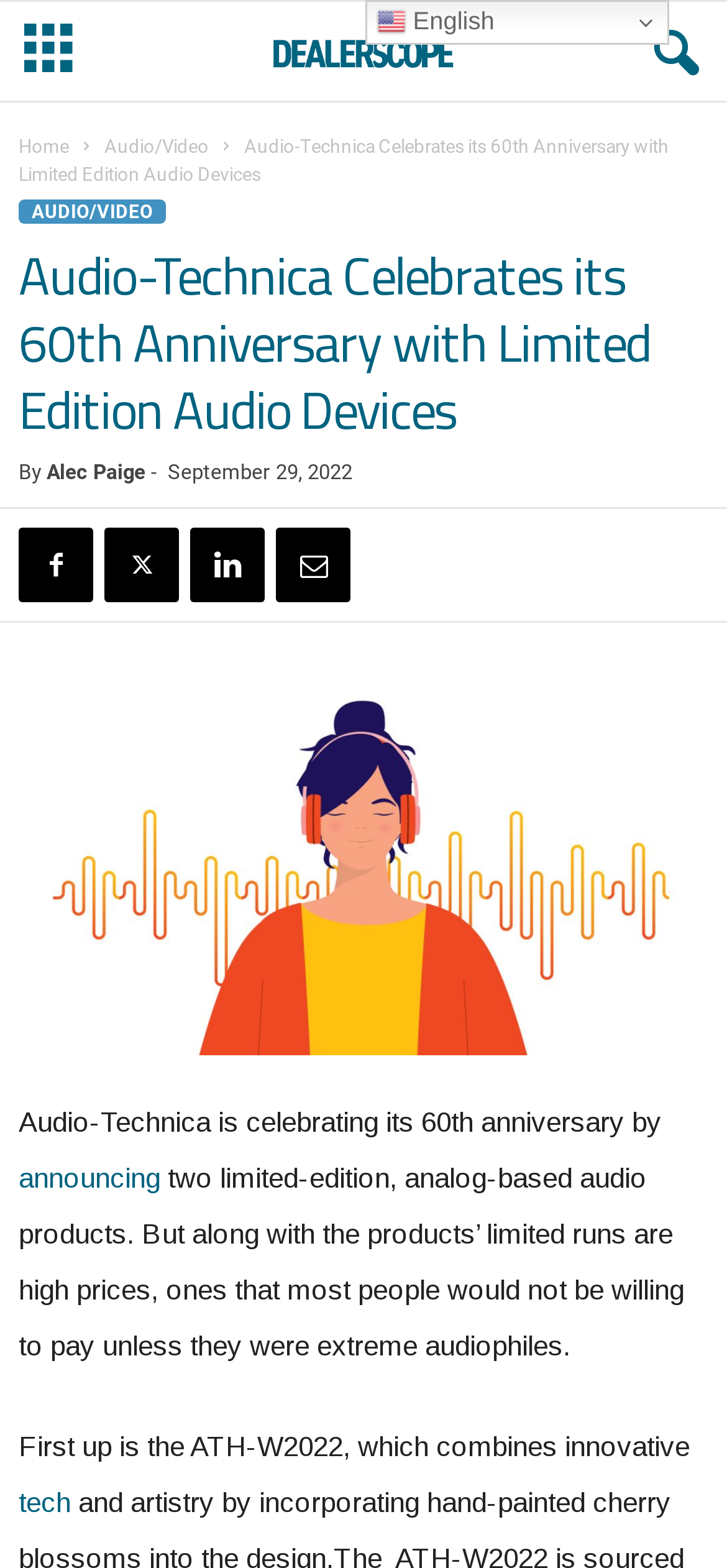What is the name of the first product mentioned?
Look at the image and respond with a one-word or short phrase answer.

ATH-W2022